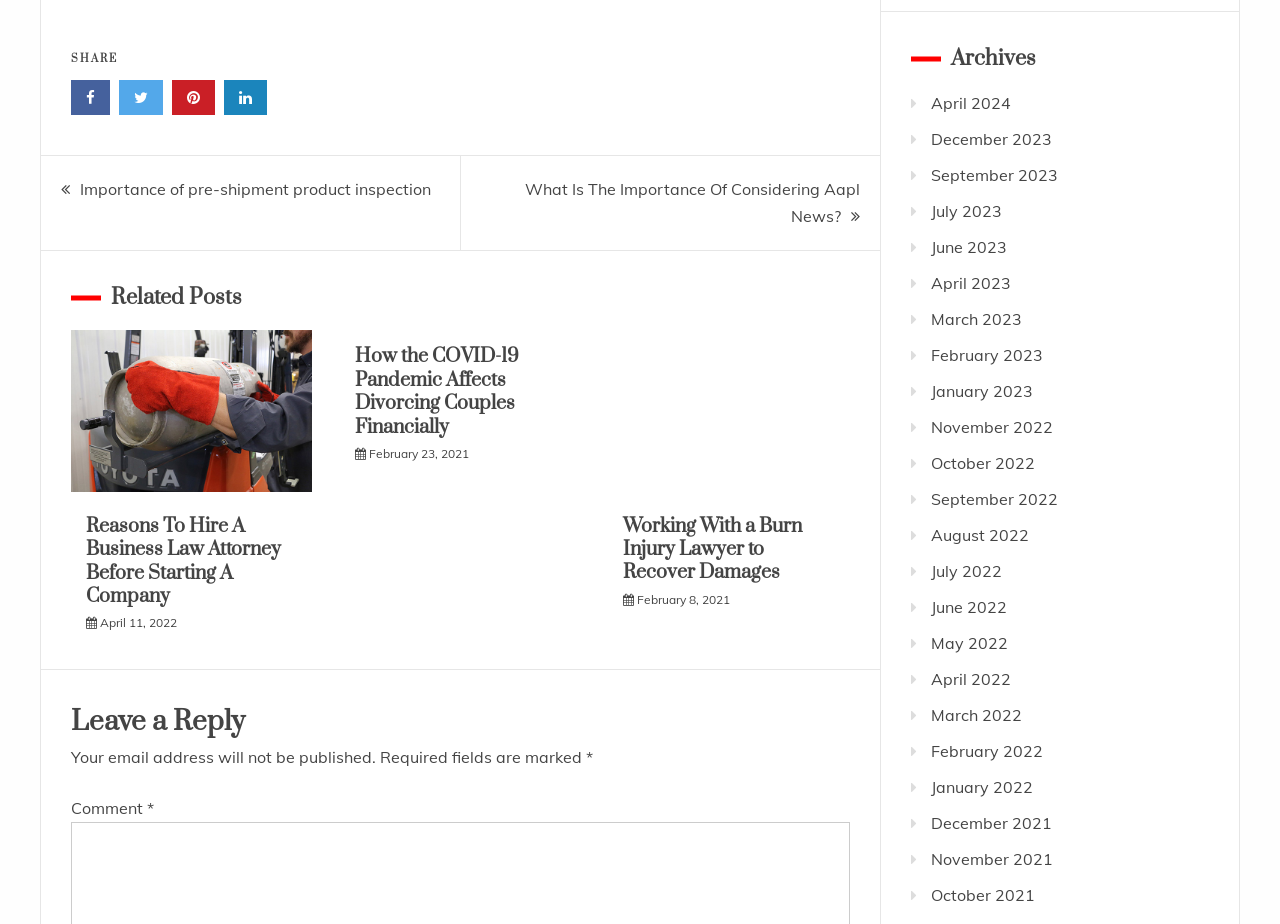Show me the bounding box coordinates of the clickable region to achieve the task as per the instruction: "Click on the 'How the COVID-19 Pandemic Affects Divorcing Couples Financially' link".

[0.277, 0.373, 0.405, 0.476]